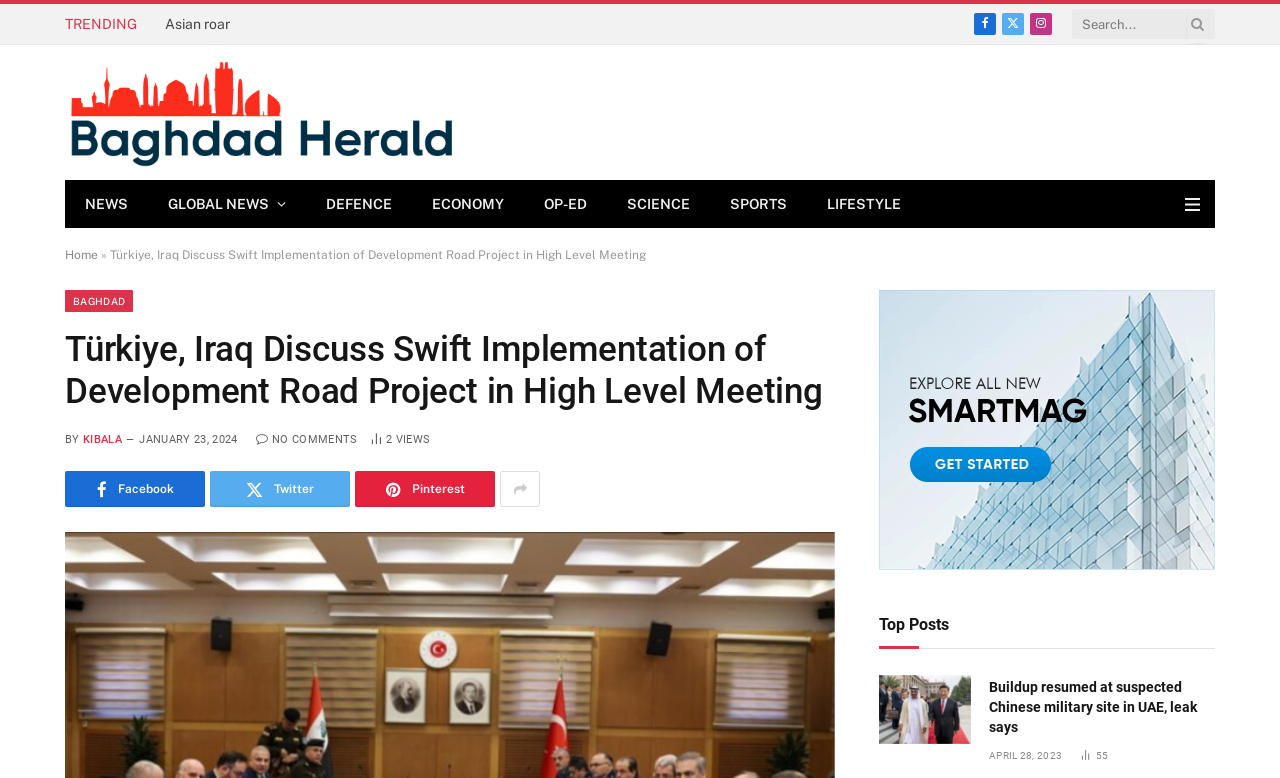Answer this question using a single word or a brief phrase:
How many article views does the second article have?

55